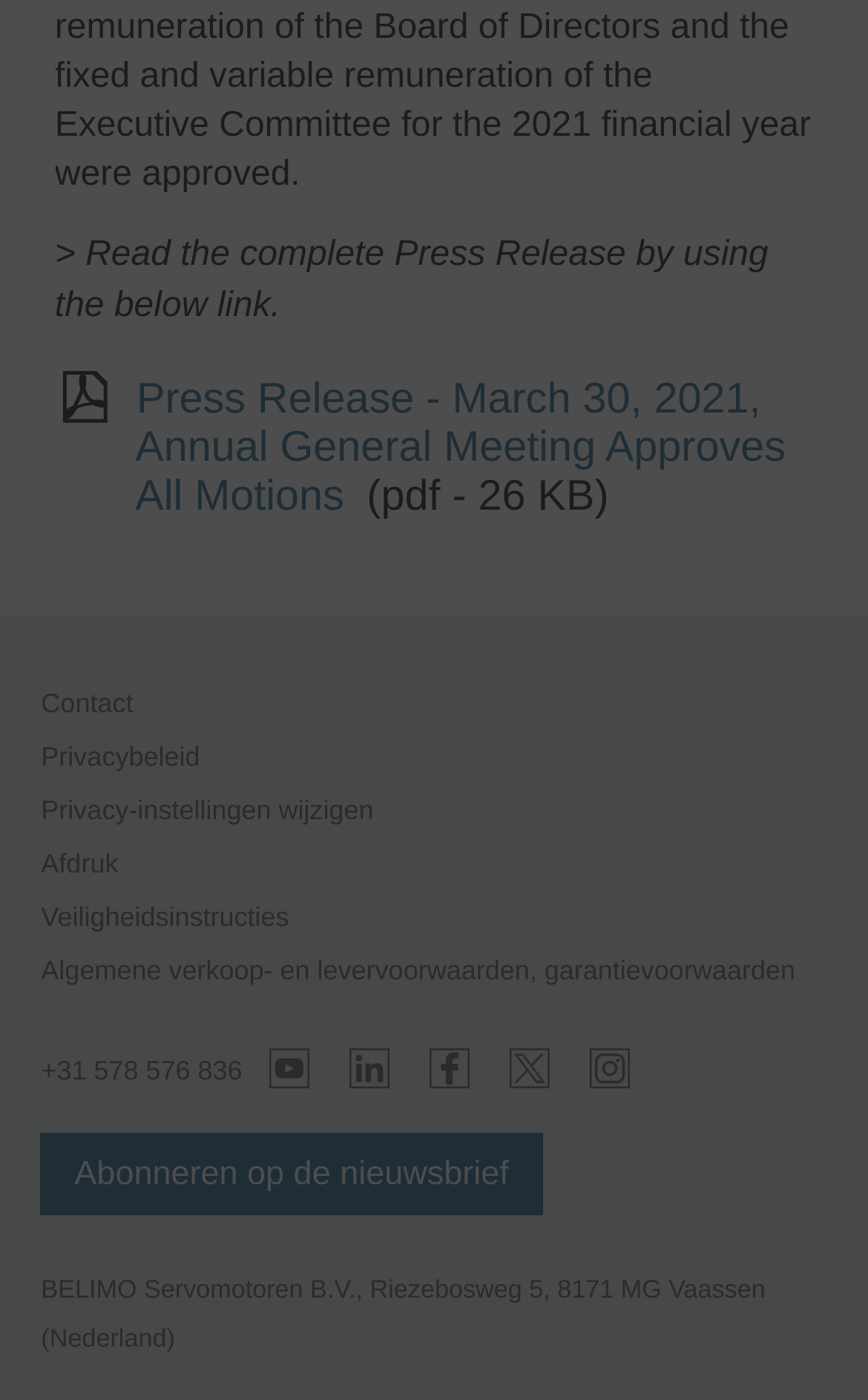Identify the coordinates of the bounding box for the element that must be clicked to accomplish the instruction: "Visit the Contact page".

[0.047, 0.484, 0.153, 0.513]